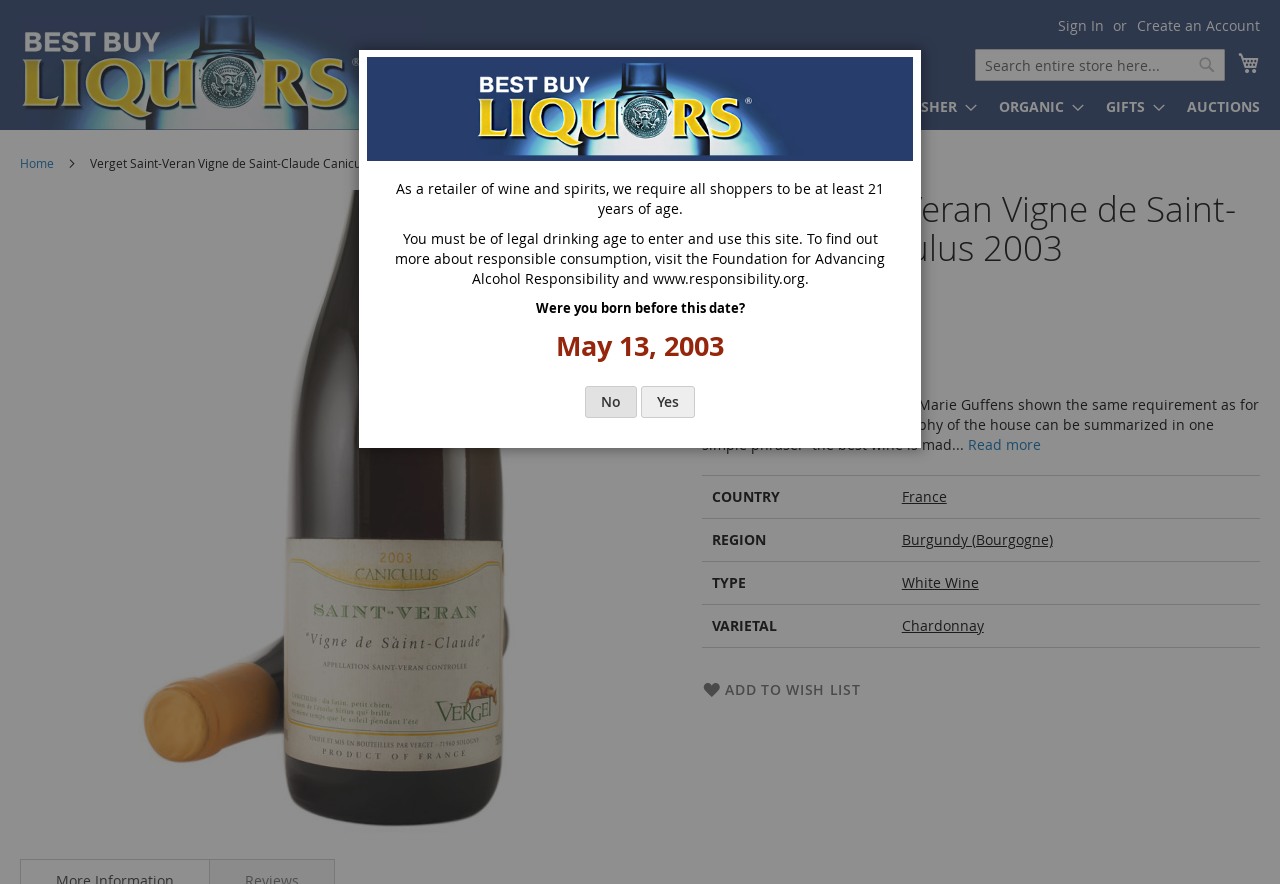Illustrate the webpage's structure and main components comprehensively.

This webpage is about a wine product, specifically Verget Saint-Veran Vigne de Saint-Claude Caniculus 2003. At the top, there are several links, including "Sign In", "Create an Account", and social media links to Instagram and Facebook. The store logo is also located at the top left corner, accompanied by a search bar and a cart icon.

Below the top navigation, there is a horizontal tab list with several menu items, including "WINE STORE", "SPIRITS", "SPARKLING", and more. Each menu item has a dropdown menu with additional options.

The main content of the page is divided into sections. The first section displays a large product image, with links to skip to the beginning or end of the image gallery. Below the image, there is a heading with the product name, followed by a brief description of the product, including its type (Chardonnay) and origin (France).

The next section provides more information about the product, including a table with details such as country, region, type, and varietal. Each table cell contains a link to more information about the specific detail.

Further down the page, there is a section with a heading "Out of stock", followed by a brief description of the product's philosophy and a "Read more" button. Below this section, there is another table with more product information, including a caption and several rows with details such as country, region, type, and varietal.

At the bottom of the page, there are several links, including "Skip to Product description", "ADD TO WISH LIST", and a link to a responsible drinking age verification page. The page also includes a notice about the legal drinking age and a brief message about responsible consumption.